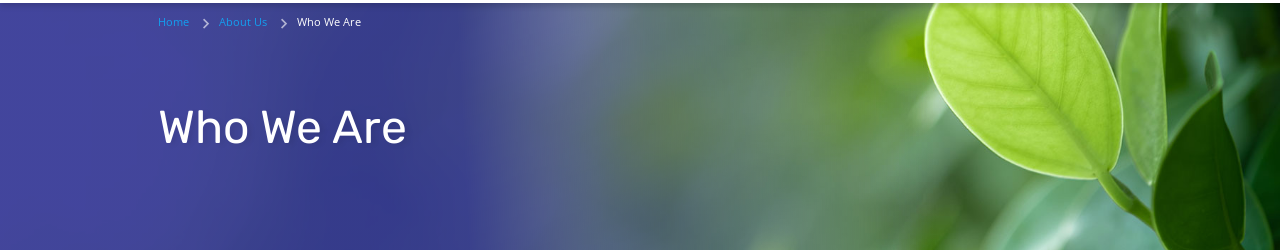From the image, can you give a detailed response to the question below:
What is the font color of the phrase 'Who We Are'?

The phrase 'Who We Are' is set against a vibrant gradient background in a bold, white font, which makes it stand out and emphasizes the company's introduction to its ethos and values.